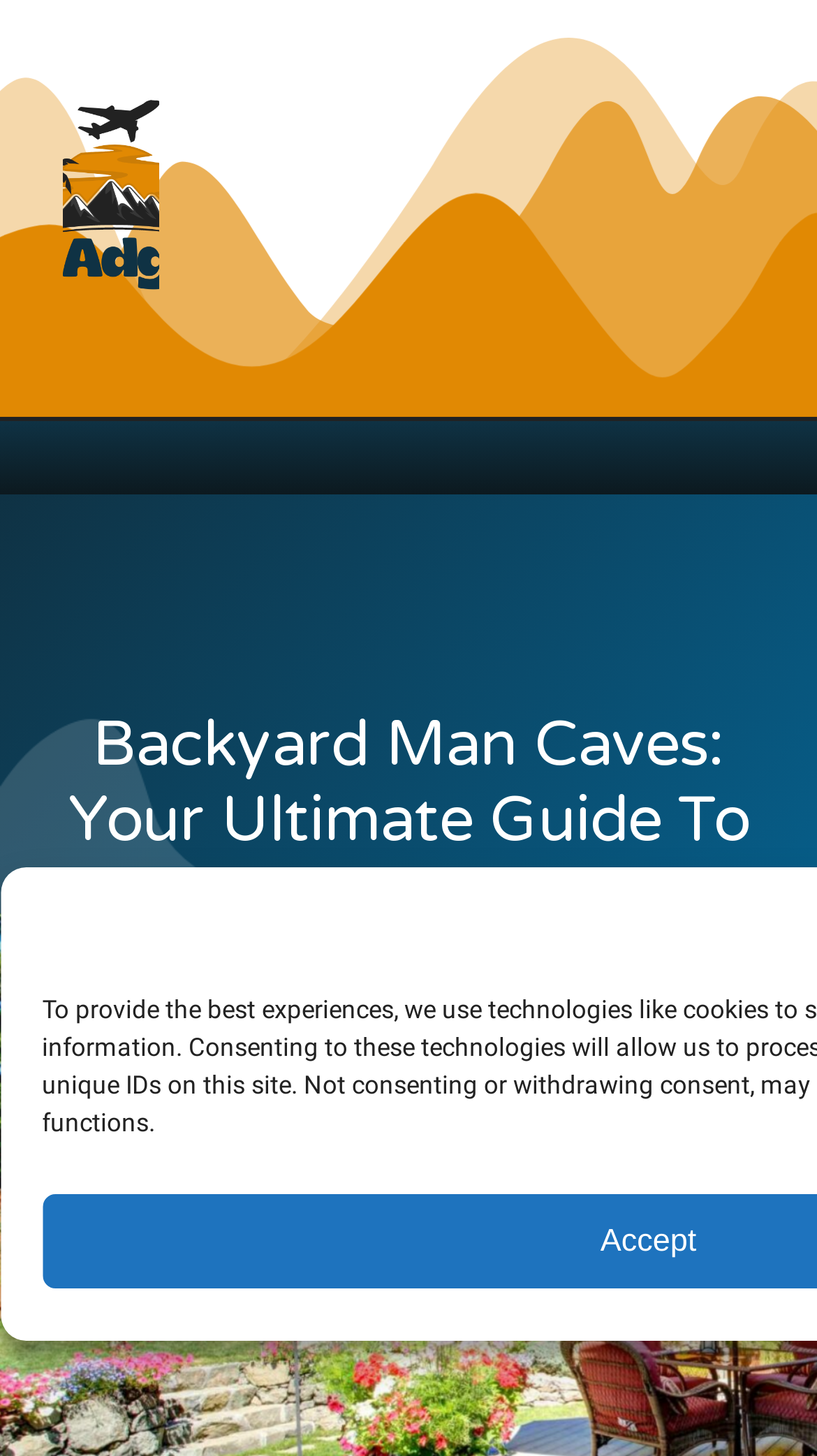Provide the bounding box coordinates of the UI element that matches the description: "Robert Sharpe".

[0.122, 0.671, 0.427, 0.708]